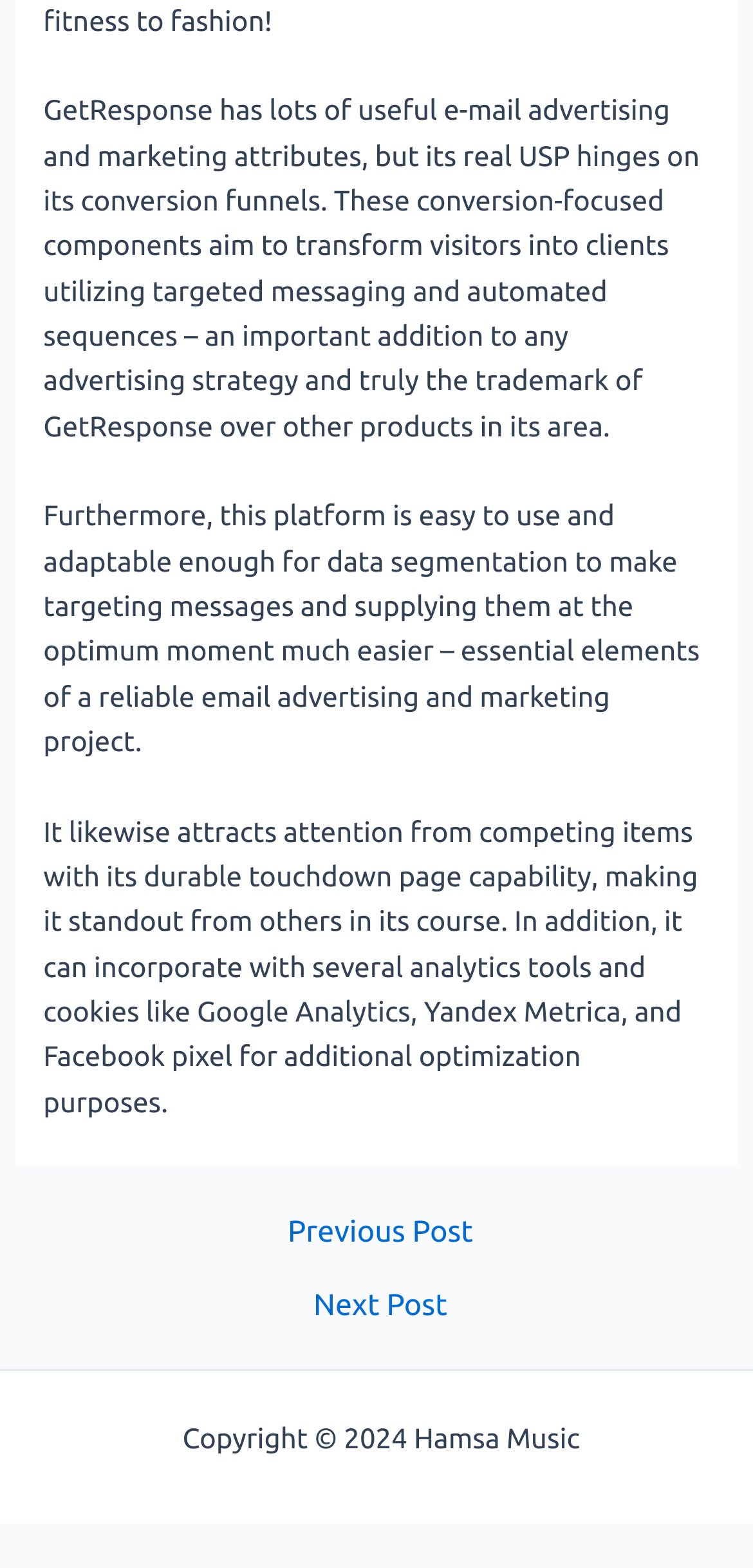What is the copyright year?
Look at the screenshot and provide an in-depth answer.

The copyright year is 2024, which is mentioned in the StaticText element 'Copyright © 2024 Hamsa Music' at the bottom of the webpage.